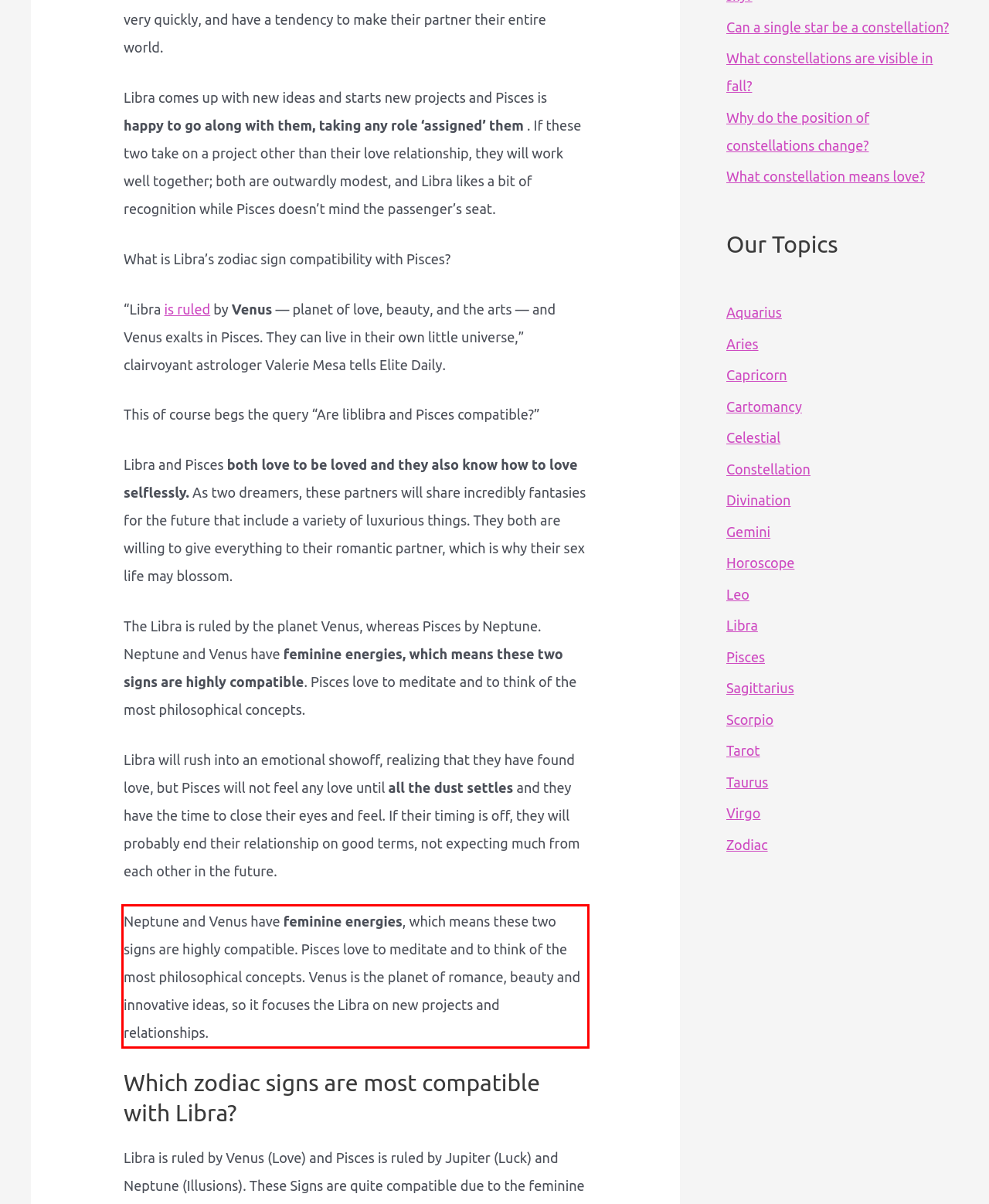Your task is to recognize and extract the text content from the UI element enclosed in the red bounding box on the webpage screenshot.

Neptune and Venus have feminine energies, which means these two signs are highly compatible. Pisces love to meditate and to think of the most philosophical concepts. Venus is the planet of romance, beauty and innovative ideas, so it focuses the Libra on new projects and relationships.